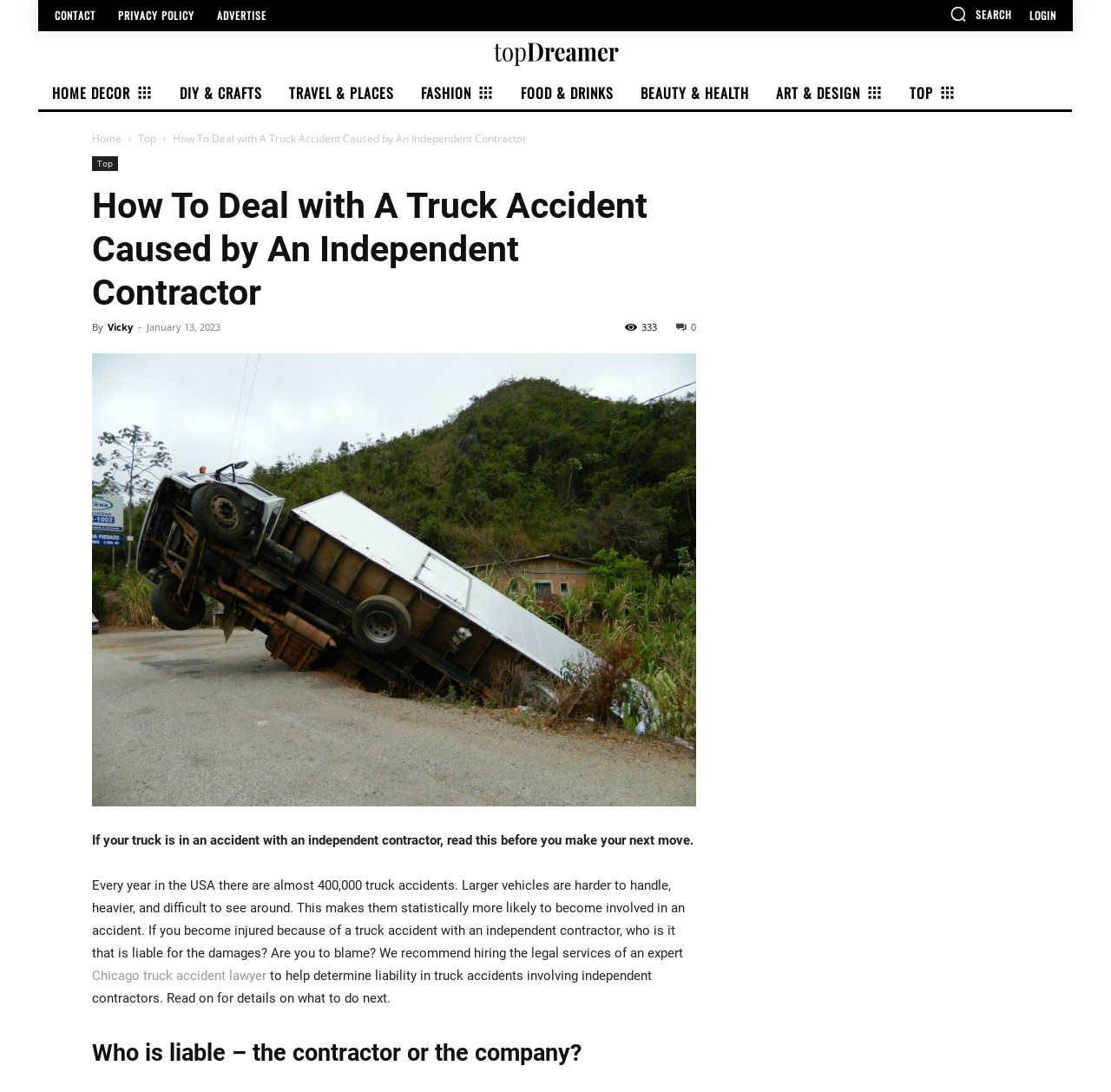Locate the bounding box coordinates of the clickable area to execute the instruction: "Go to the 'HOME DECOR' page". Provide the coordinates as four float numbers between 0 and 1, represented as [left, top, right, bottom].

[0.034, 0.07, 0.145, 0.1]